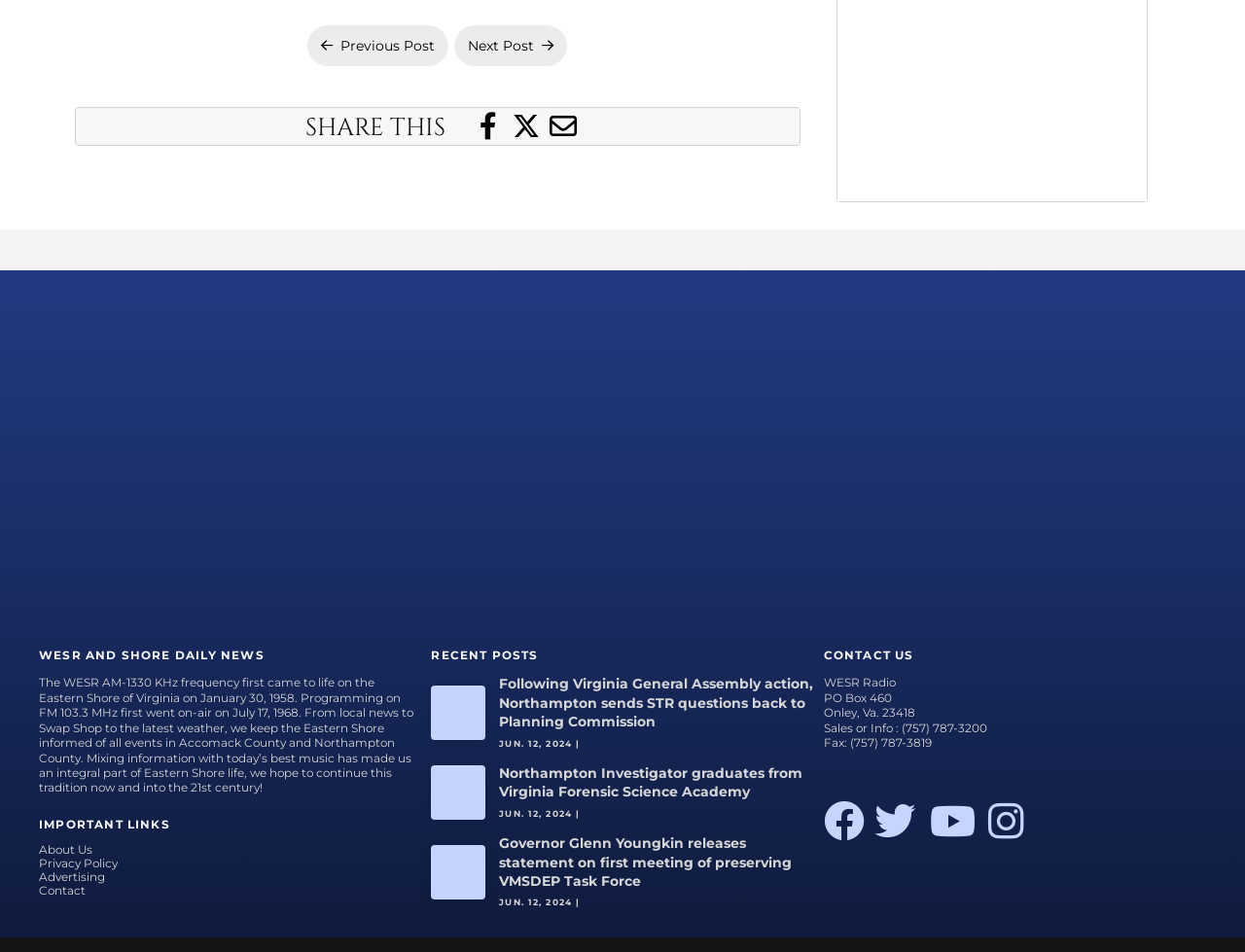What is the frequency of WESR AM?
Give a detailed and exhaustive answer to the question.

The frequency of WESR AM can be found in the text description on the webpage, which states 'The WESR AM-1330 KHz frequency first came to life on the Eastern Shore of Virginia on January 30, 1958.' This indicates that the frequency of WESR AM is 1330 KHz.